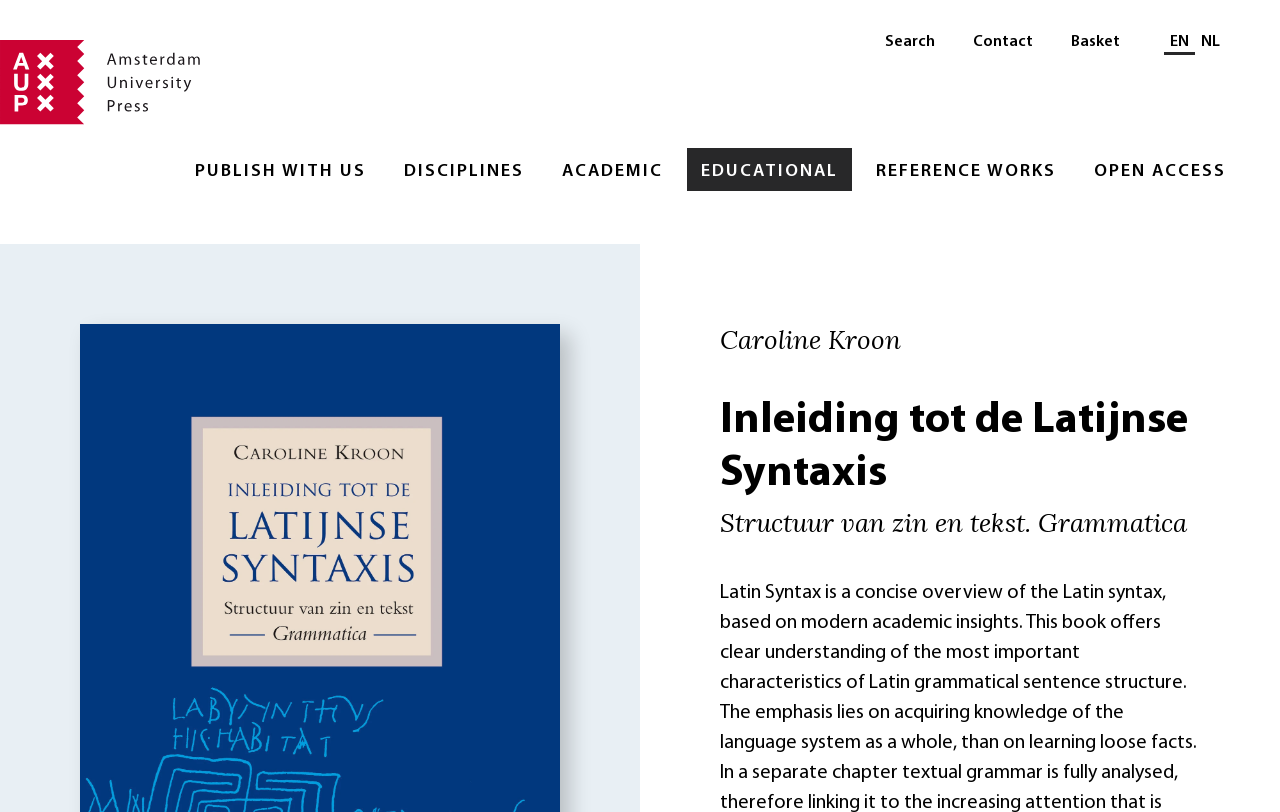Could you highlight the region that needs to be clicked to execute the instruction: "Switch to English"?

[0.909, 0.03, 0.934, 0.068]